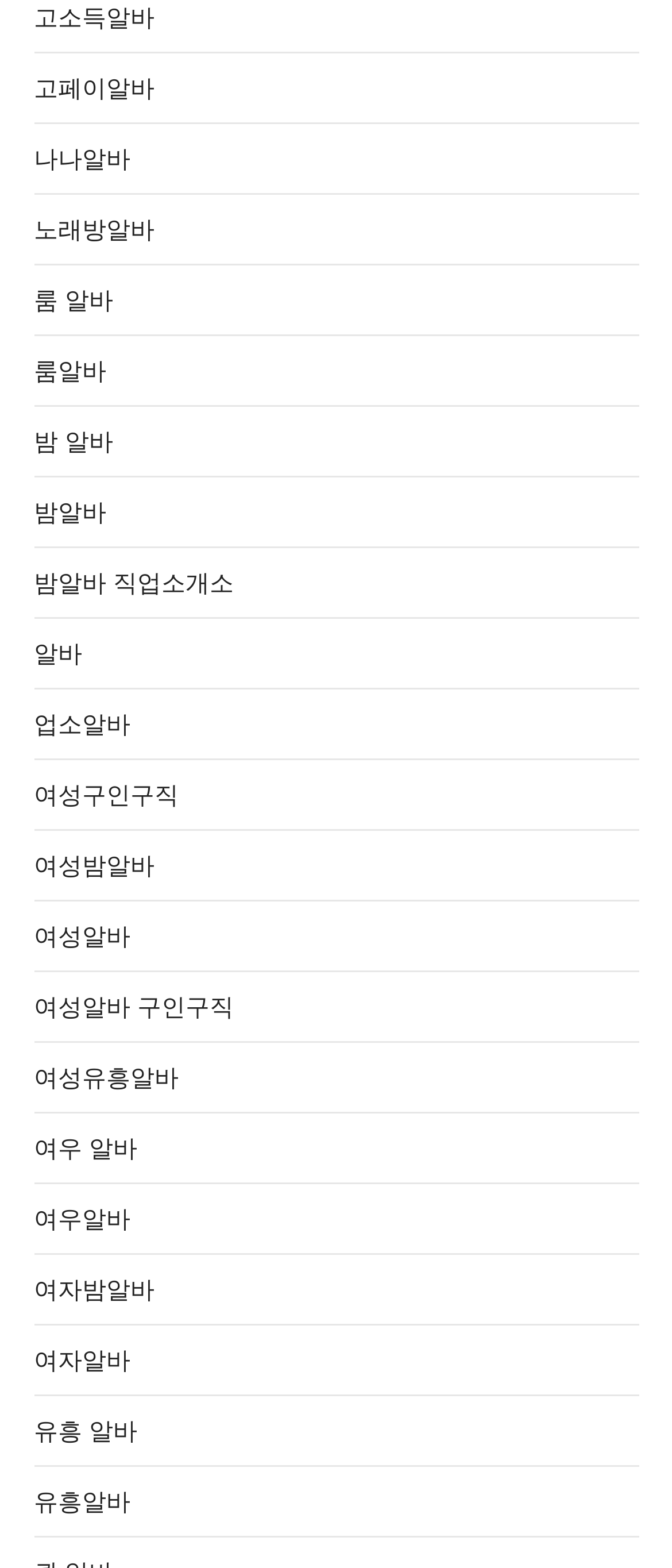Calculate the bounding box coordinates for the UI element based on the following description: "밤알바 직업소개소". Ensure the coordinates are four float numbers between 0 and 1, i.e., [left, top, right, bottom].

[0.05, 0.358, 0.347, 0.386]